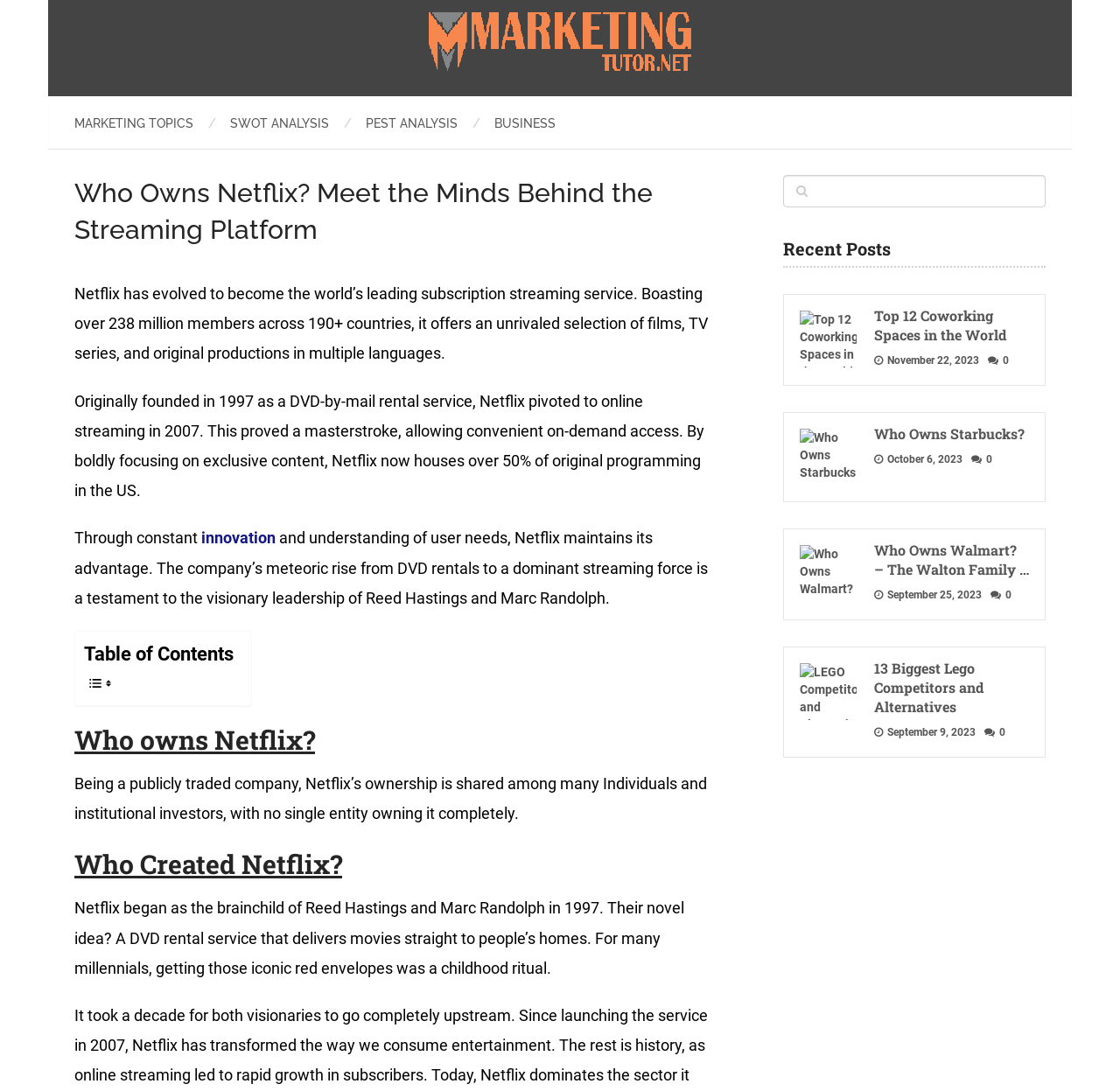Determine the bounding box coordinates of the clickable element to complete this instruction: "Check the recent post 'Who Owns Starbucks?'". Provide the coordinates in the format of four float numbers between 0 and 1, [left, top, right, bottom].

[0.714, 0.389, 0.919, 0.407]